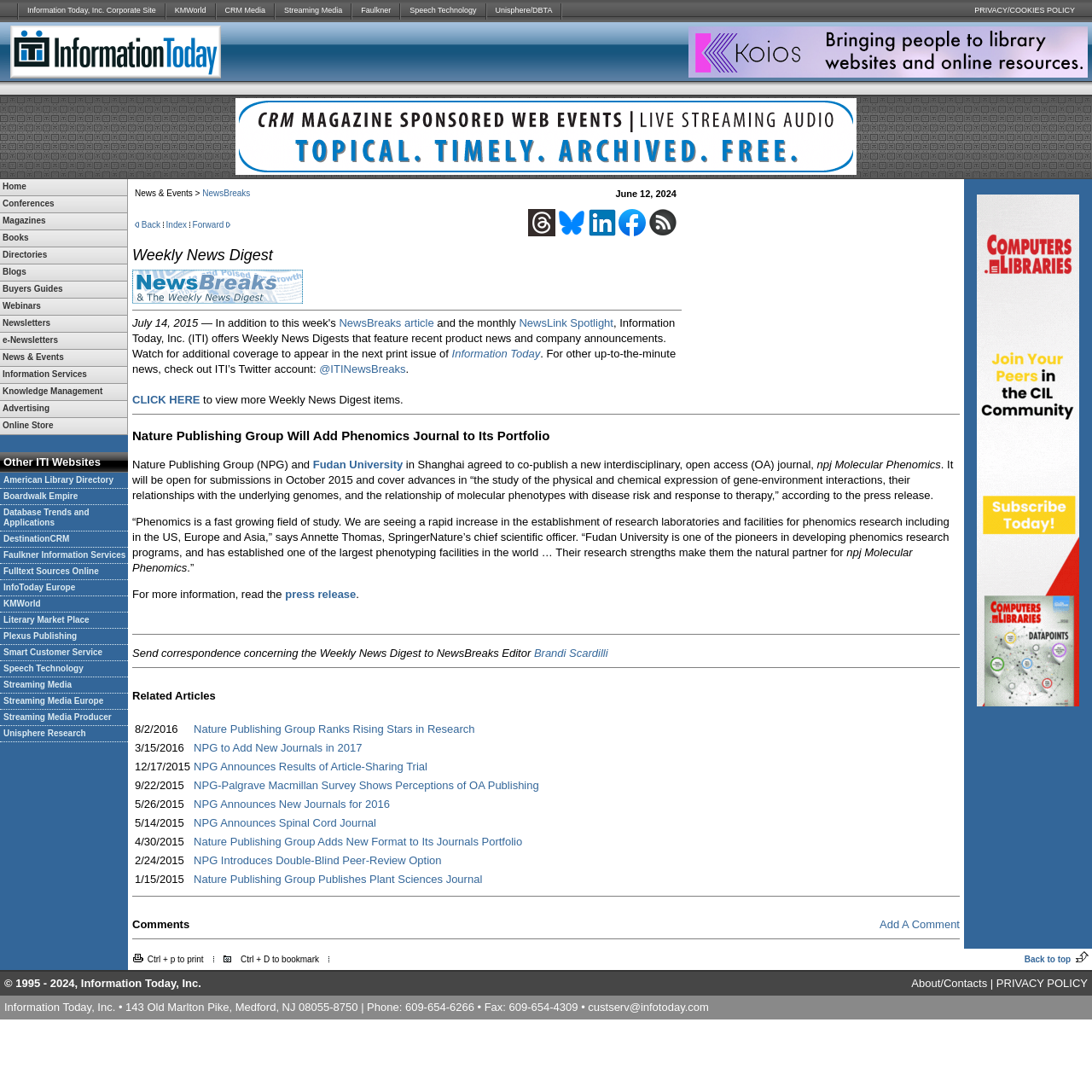What is the name of the website section that contains information about knowledge management?
Please answer using one word or phrase, based on the screenshot.

Knowledge Management